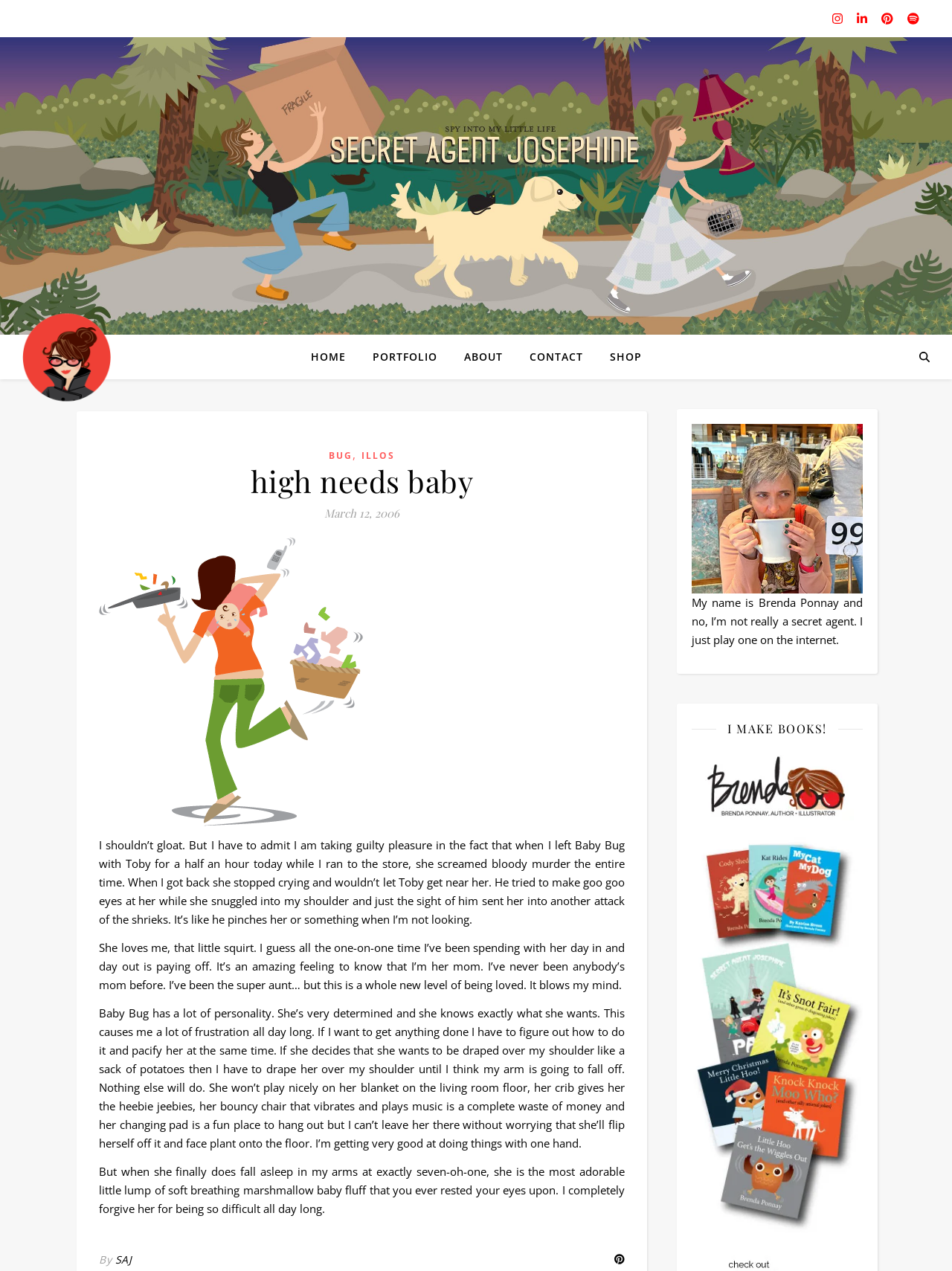Determine the bounding box coordinates of the clickable area required to perform the following instruction: "search on the website". The coordinates should be represented as four float numbers between 0 and 1: [left, top, right, bottom].

[0.966, 0.263, 0.977, 0.298]